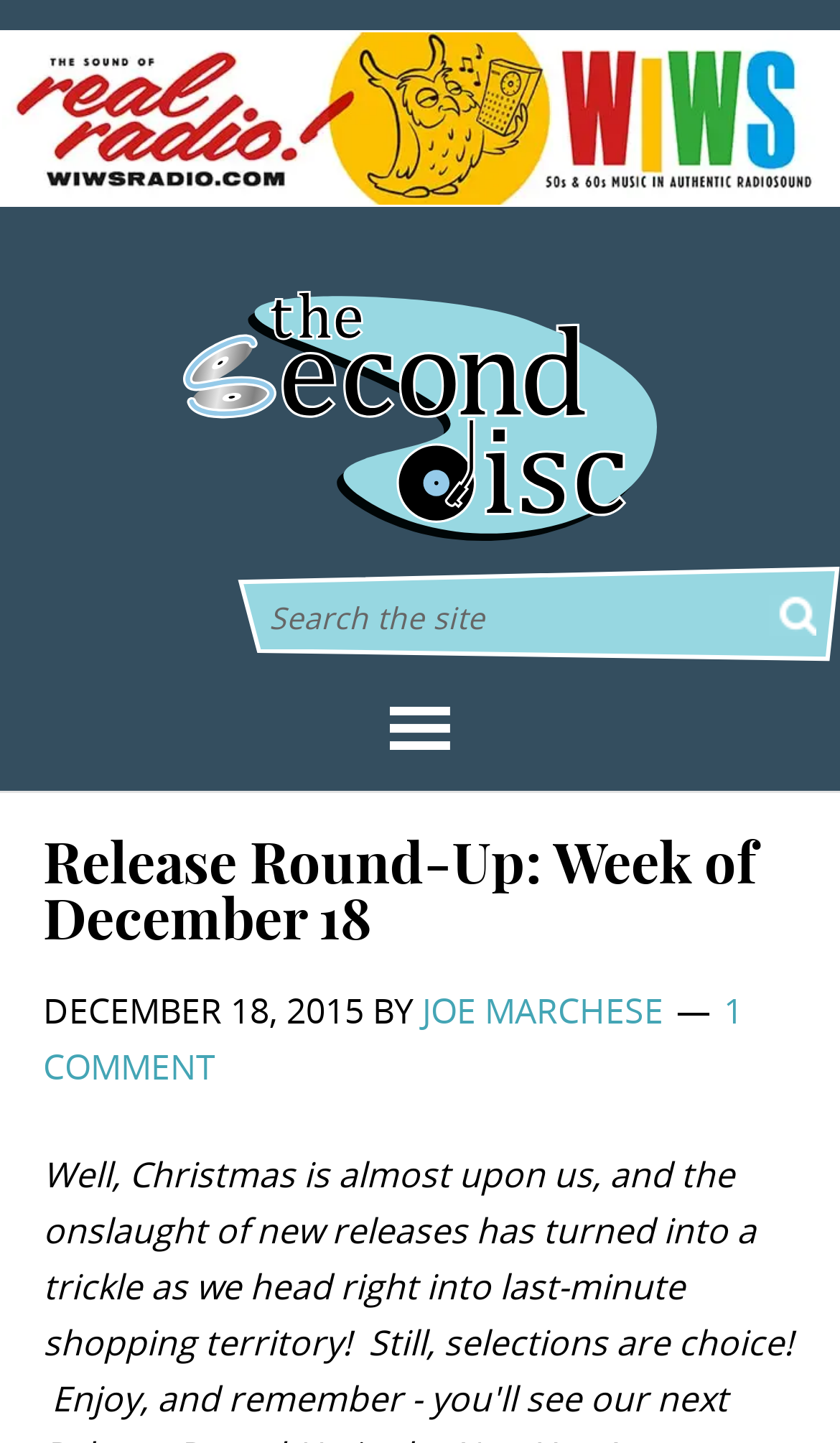Detail the various sections and features present on the webpage.

The webpage is a blog post titled "Release Round-Up: Week of December 18" on a website called "The Second Disc". At the top of the page, there is a banner image with a link to "WIWS Banner". Below the banner, the website's logo "THE SECOND DISC" is displayed, accompanied by a search box and a button on the right side.

The main content of the page is divided into sections. The first section is a heading that repeats the title of the blog post, followed by a subheading with the date "DECEMBER 18, 2015" and the author's name "JOE MARCHESE". There is also a link to "1 COMMENT" below the author's name.

The meta description mentions that Christmas is almost upon us and that the new releases have slowed down, but the selections are still good. This suggests that the blog post is about new music releases, possibly related to the holiday season.